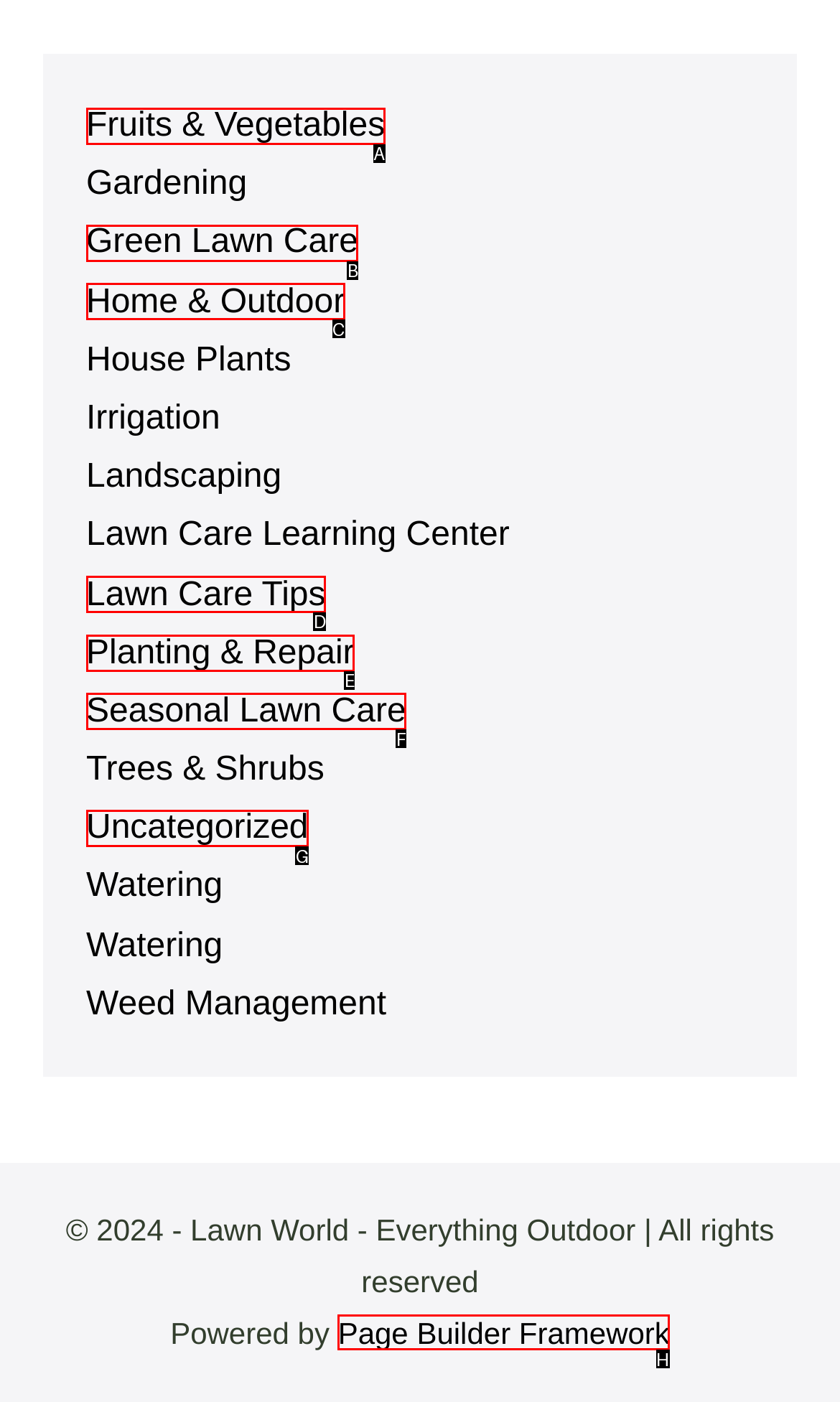Select the HTML element that needs to be clicked to carry out the task: View the archives for September 2022
Provide the letter of the correct option.

None